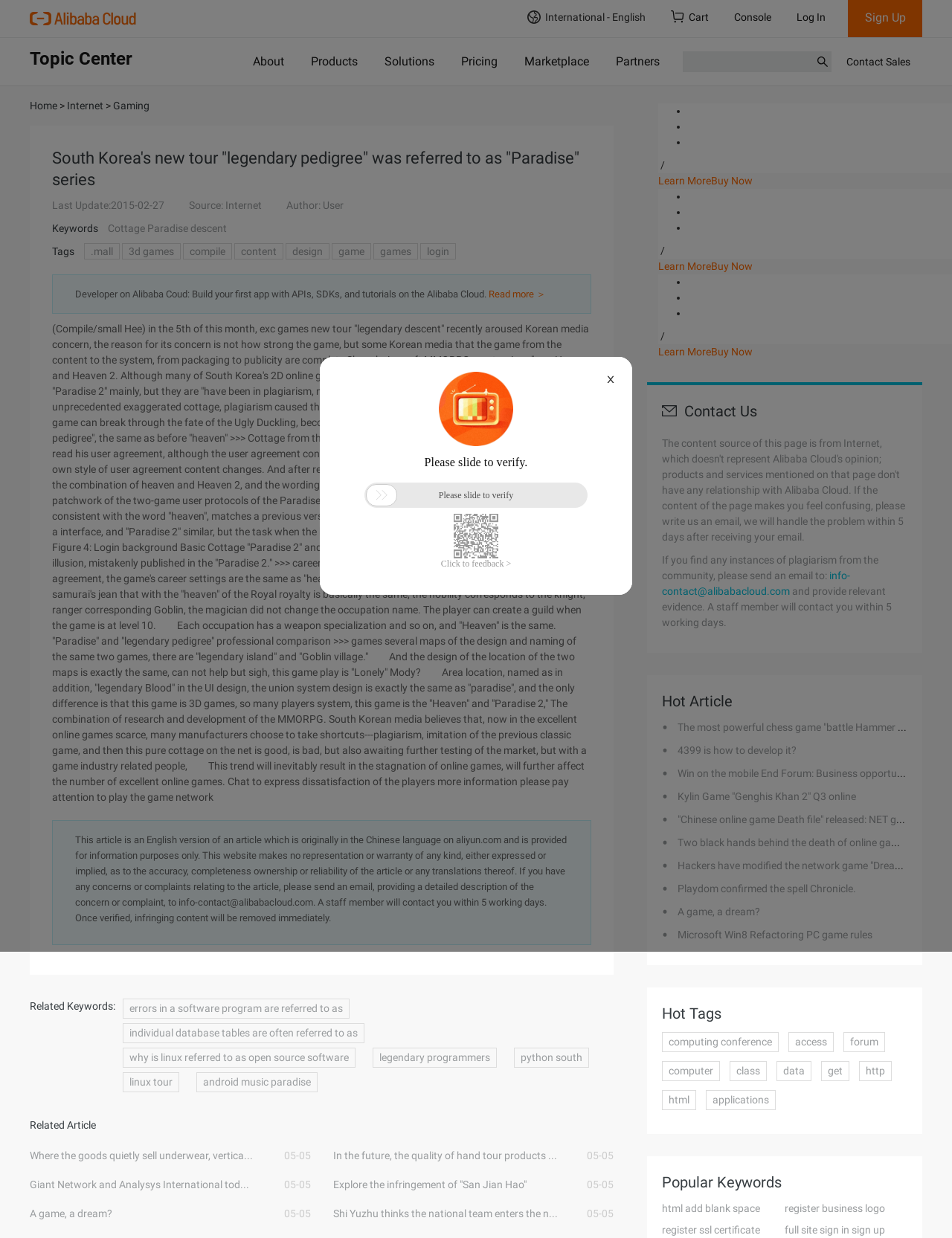Indicate the bounding box coordinates of the element that needs to be clicked to satisfy the following instruction: "Click the 'Cart' link". The coordinates should be four float numbers between 0 and 1, i.e., [left, top, right, bottom].

[0.692, 0.0, 0.759, 0.03]